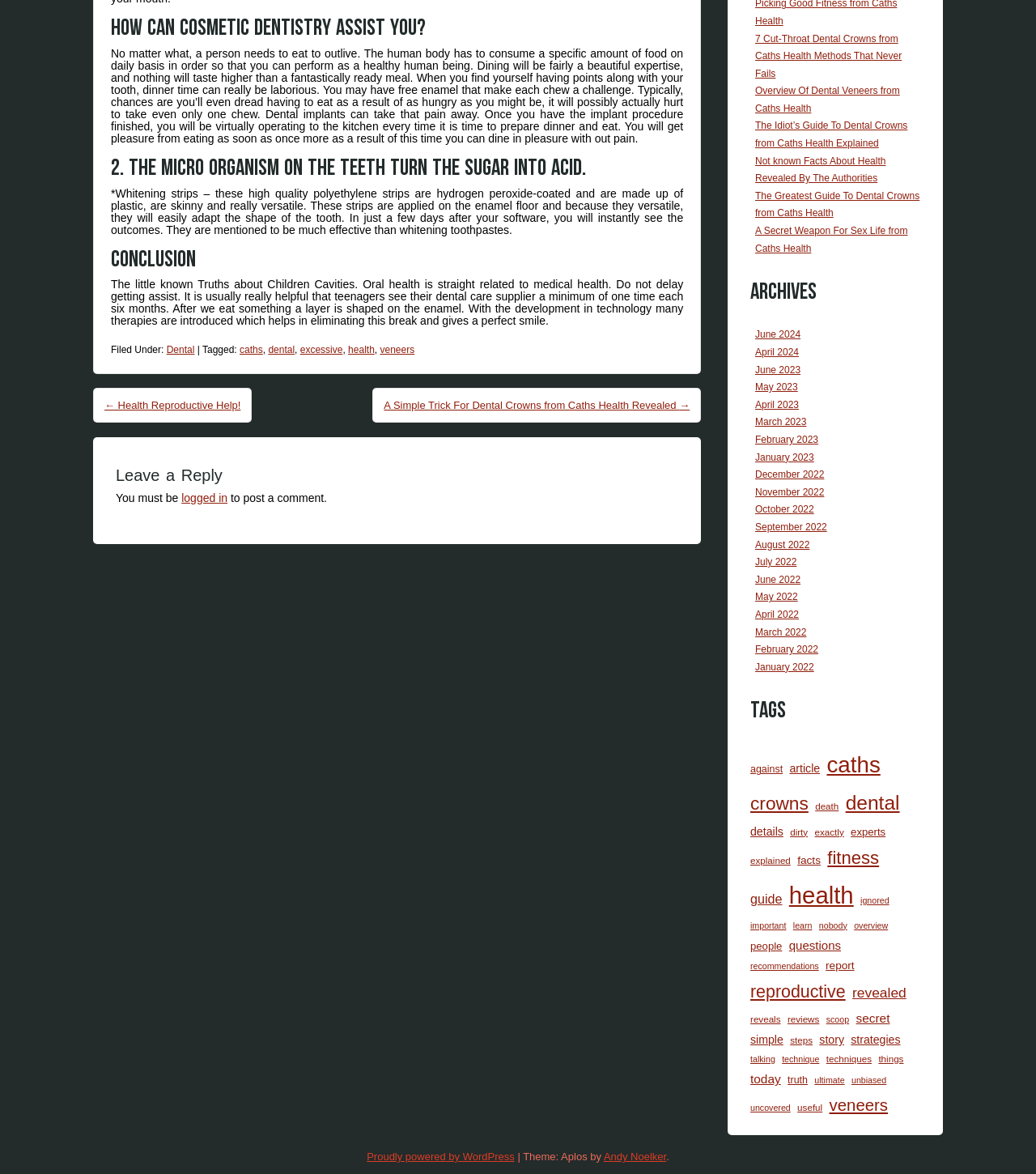Please specify the bounding box coordinates in the format (top-left x, top-left y, bottom-right x, bottom-right y), with values ranging from 0 to 1. Identify the bounding box for the UI component described as follows: Proudly powered by WordPress

[0.354, 0.98, 0.497, 0.99]